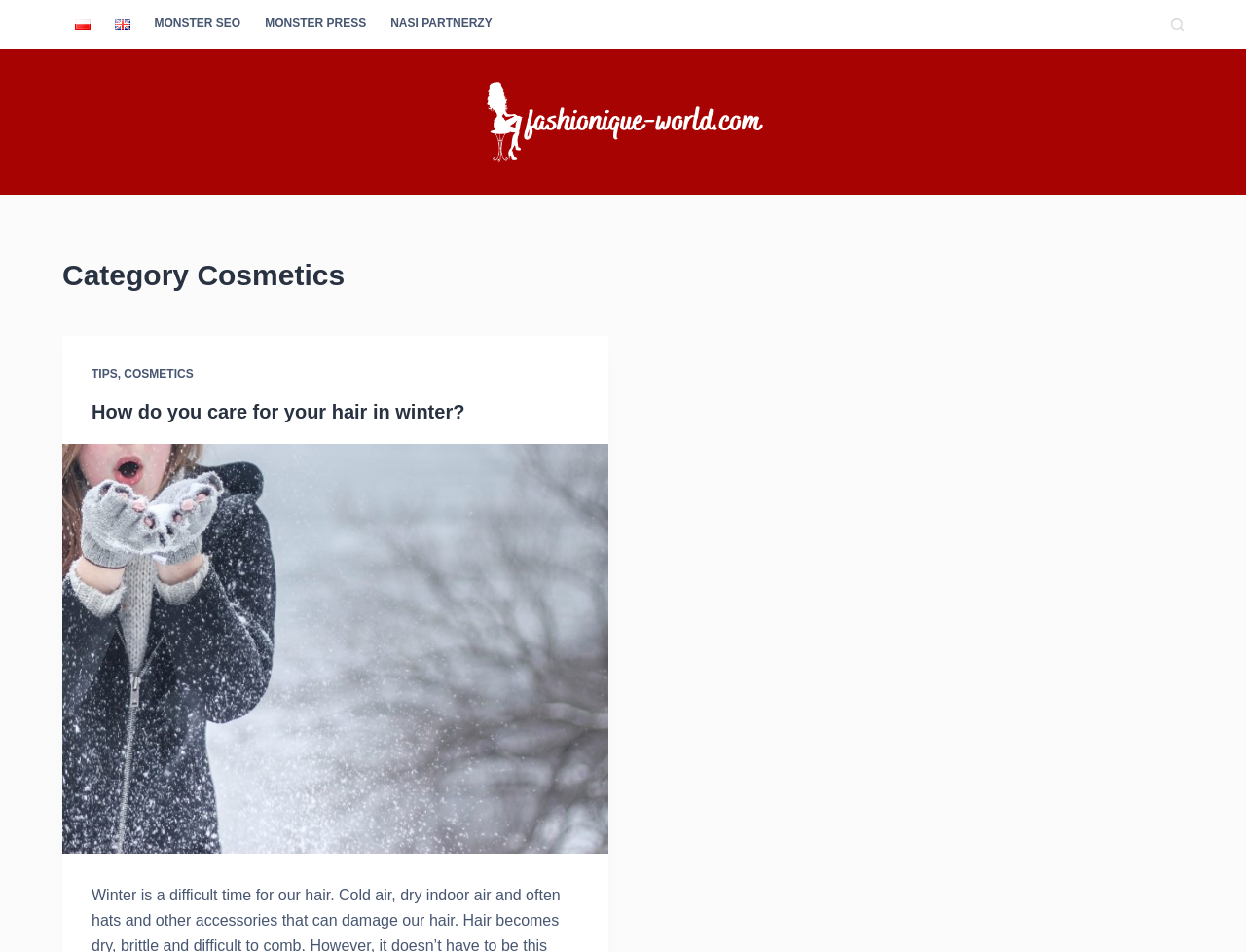Locate the bounding box coordinates of the element that should be clicked to fulfill the instruction: "Switch to Polish language".

[0.05, 0.0, 0.082, 0.051]